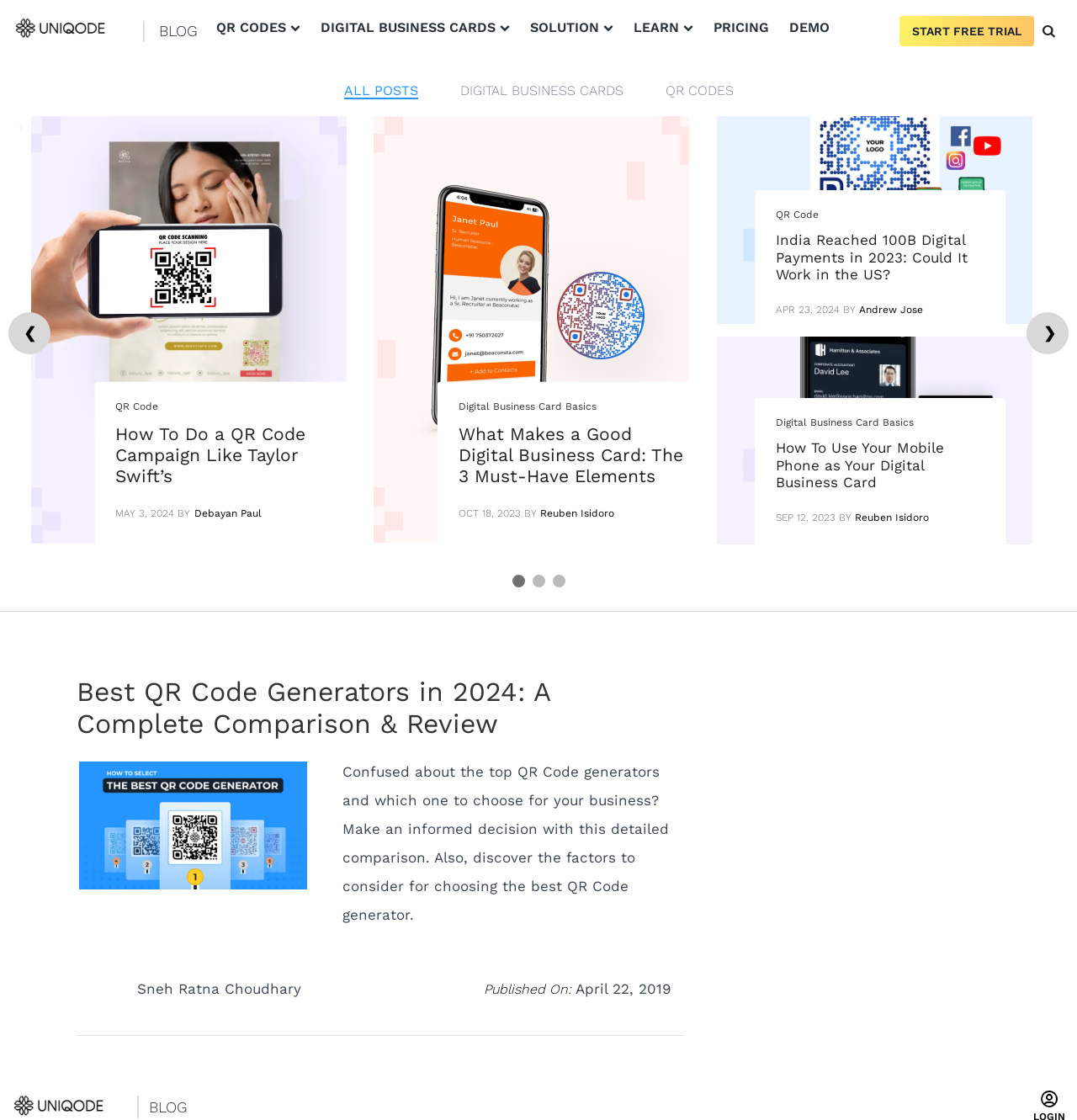Please identify the bounding box coordinates of the element's region that needs to be clicked to fulfill the following instruction: "Click on the 'START FREE TRIAL' button". The bounding box coordinates should consist of four float numbers between 0 and 1, i.e., [left, top, right, bottom].

[0.835, 0.02, 0.96, 0.035]